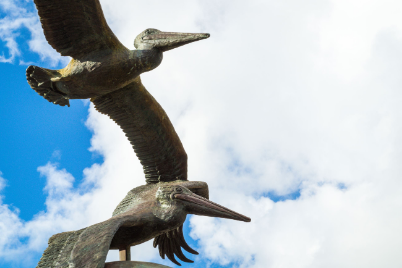What is the color of the skies in the sculpture's backdrop?
Answer the question with a detailed and thorough explanation.

The caption describes the sculpture as having a backdrop of blue skies and fluffy white clouds, which provides a serene and natural environment for the pelicans in flight.